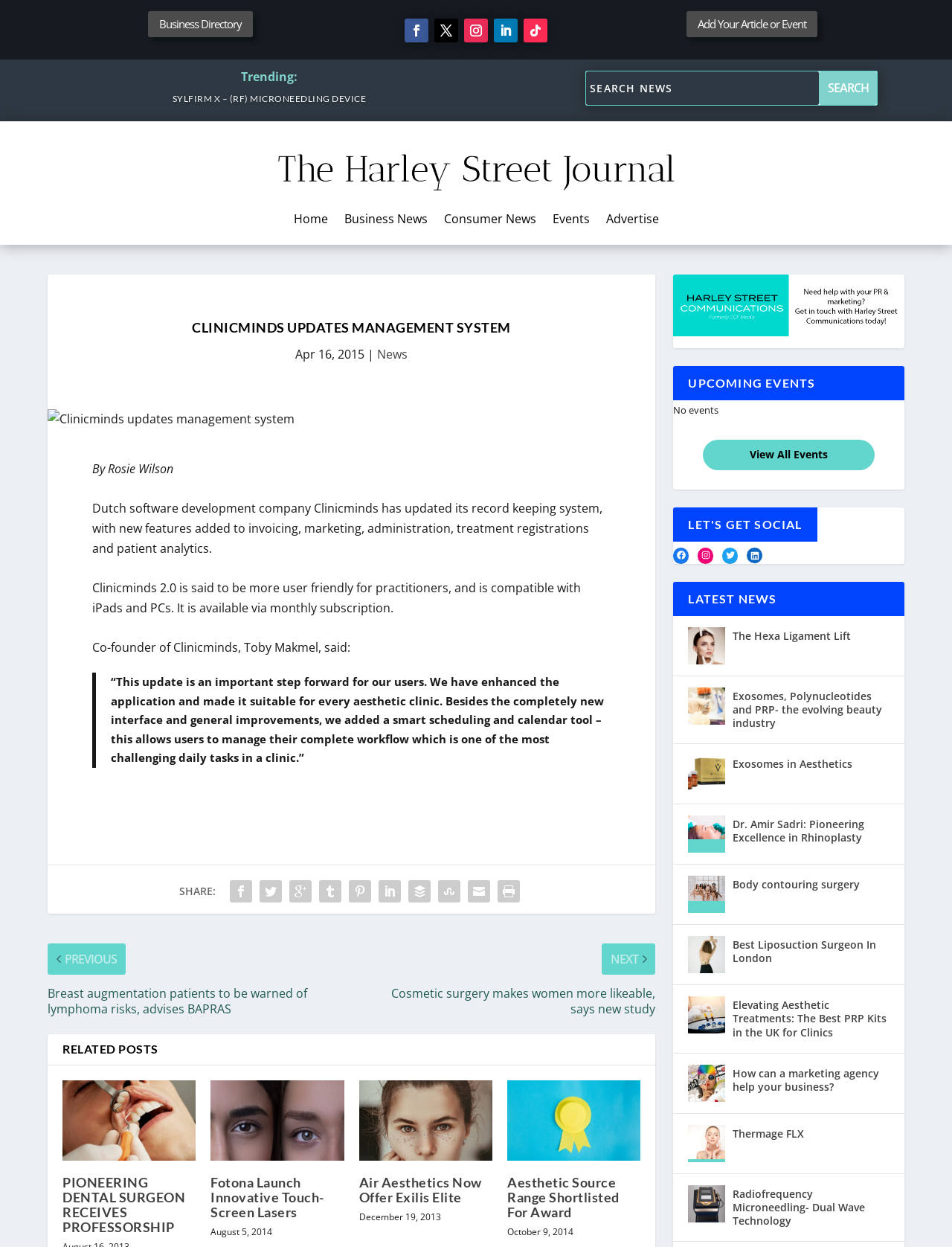Identify the bounding box coordinates for the region of the element that should be clicked to carry out the instruction: "Contact the Illuminati via email". The bounding box coordinates should be four float numbers between 0 and 1, i.e., [left, top, right, bottom].

None